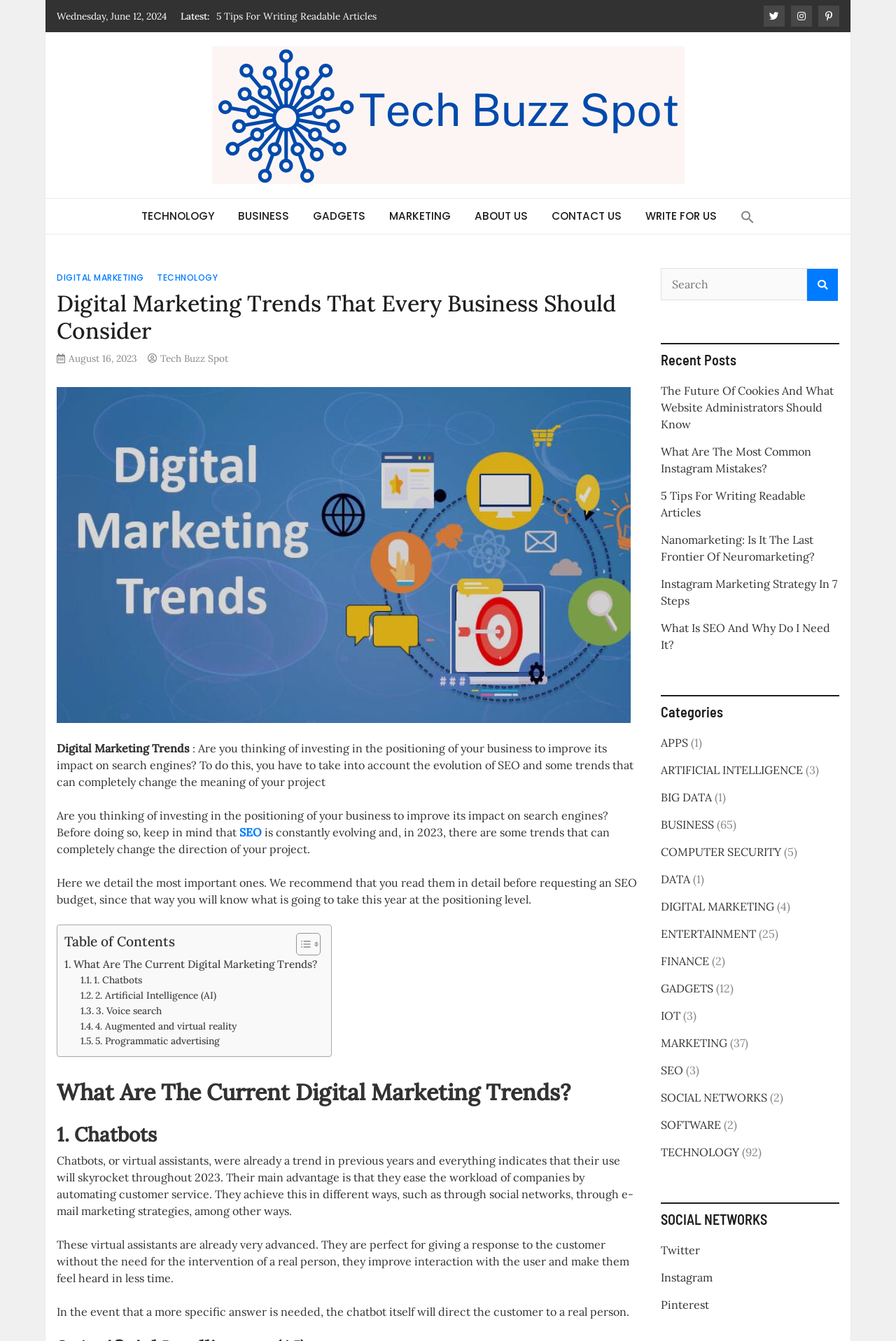Answer the question with a brief word or phrase:
What is the main topic of the webpage?

Digital Marketing Trends